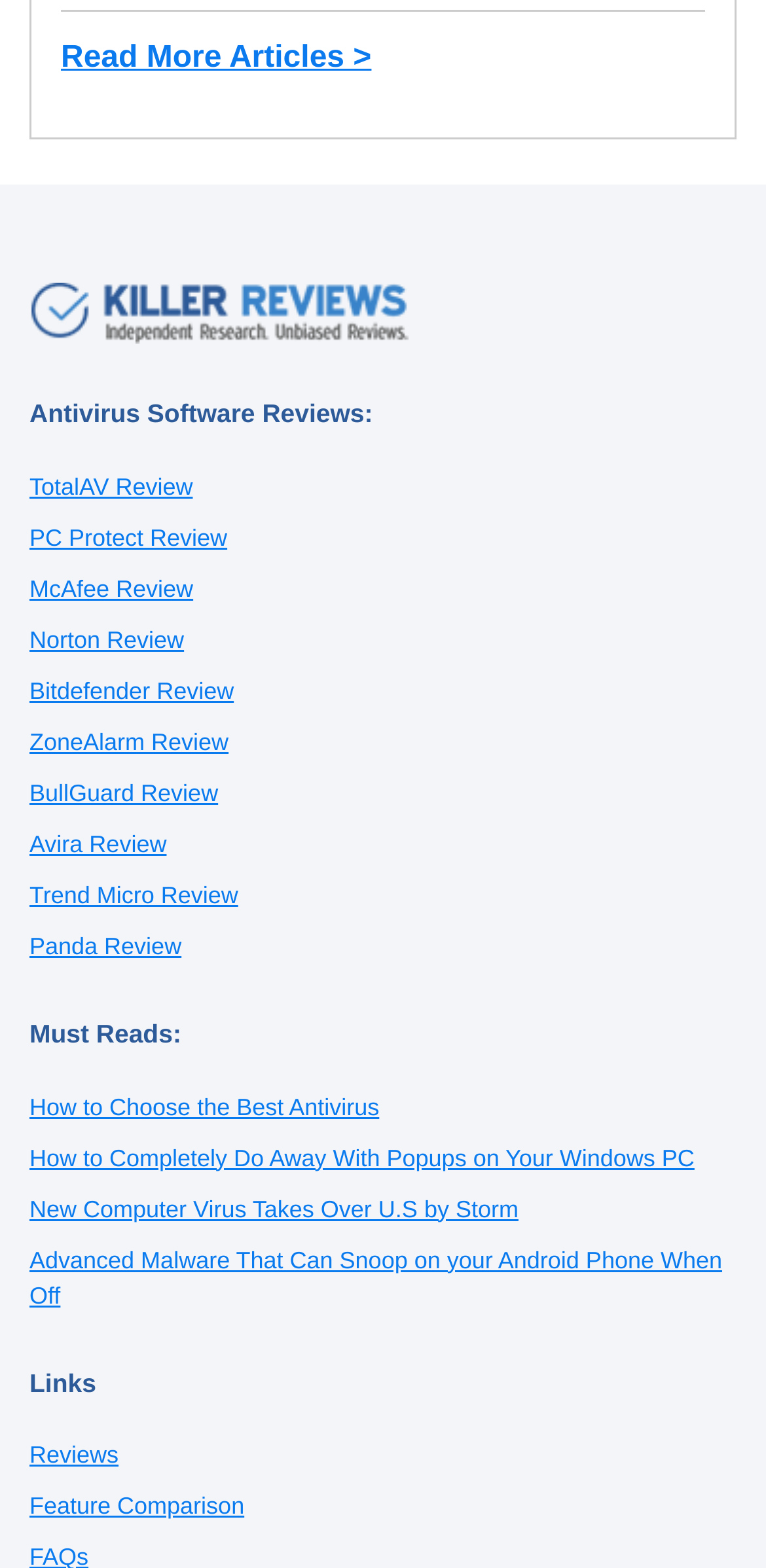How many antivirus software reviews are listed?
Based on the image, answer the question with as much detail as possible.

There are 10 links listed under the 'Antivirus Software Reviews:' heading, each corresponding to a different antivirus software review, namely TotalAV, PC Protect, McAfee, Norton, Bitdefender, ZoneAlarm, BullGuard, Avira, and Trend Micro.